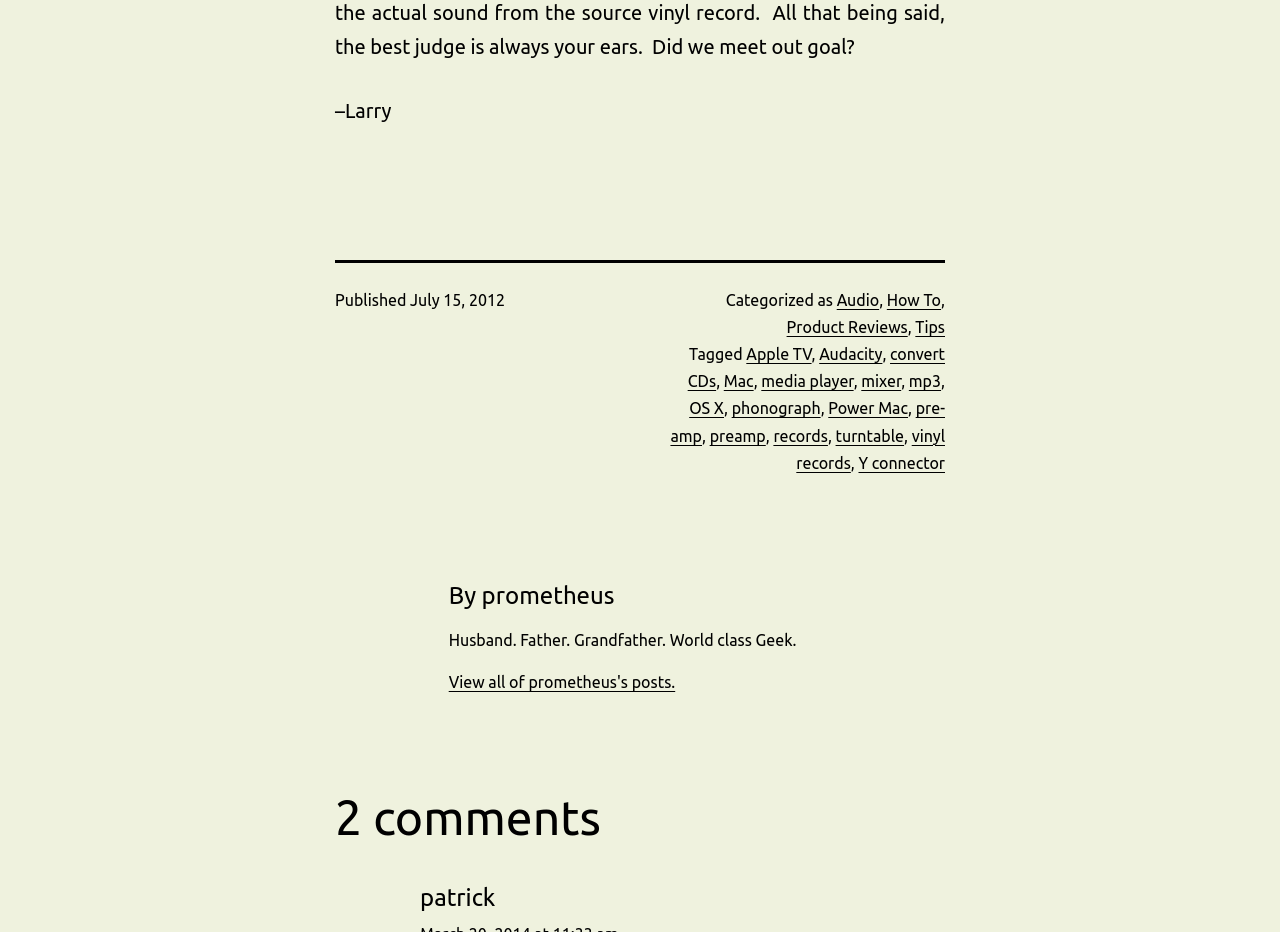Provide a one-word or brief phrase answer to the question:
What is the name of the person who wrote the post?

prometheus